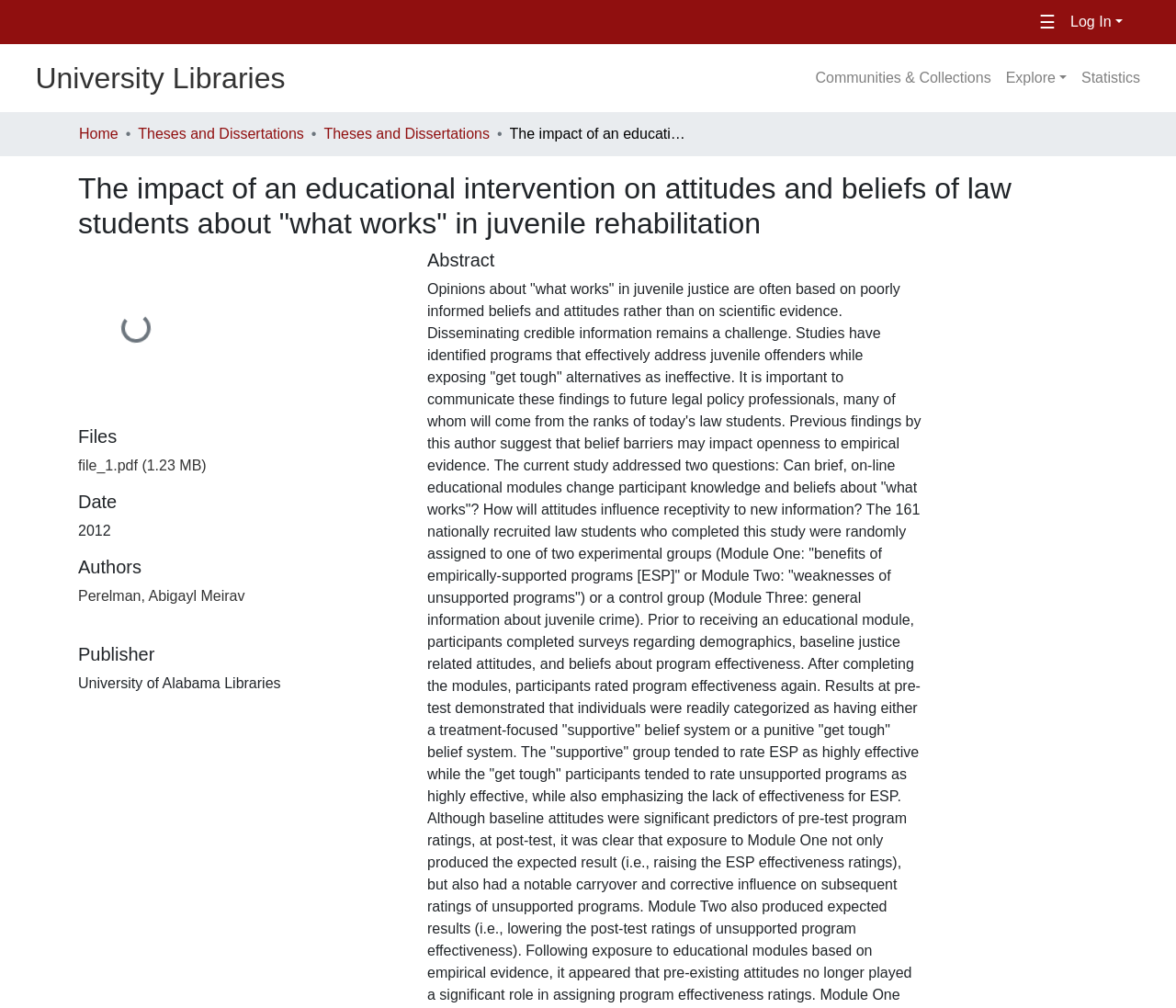Provide a thorough summary of the webpage.

This webpage appears to be a research paper or academic article about the impact of an educational intervention on attitudes and beliefs of law students about "what works" in juvenile rehabilitation. 

At the top left of the page, there is a link to "The University of Alabama". On the top right, there is a button with a hamburger menu icon, followed by a "Log In" link. Below these elements, there is a navigation bar with links to "University Libraries", "Communities & Collections", "Explore", and "Statistics". 

Further down, there is a user profile bar on the right side, and a breadcrumb navigation bar that shows the path "Home" > "Theses and Dissertations" > "Theses and Dissertations". 

The main content of the page starts with a heading that repeats the title of the research paper. Below this heading, there is a status indicator that displays the text "Loading...". 

The paper's metadata is organized into sections, including "Files", "Date", "Authors", "Publisher", and "Abstract". The "Files" section contains a link to a PDF file named "file_1.pdf". The "Date" section displays the year "2012". The "Authors" section lists the author "Perelman, Abigayl Meirav". The "Publisher" section shows the publisher as "University of Alabama Libraries". The "Abstract" section is located below the metadata sections, but its content is not provided.